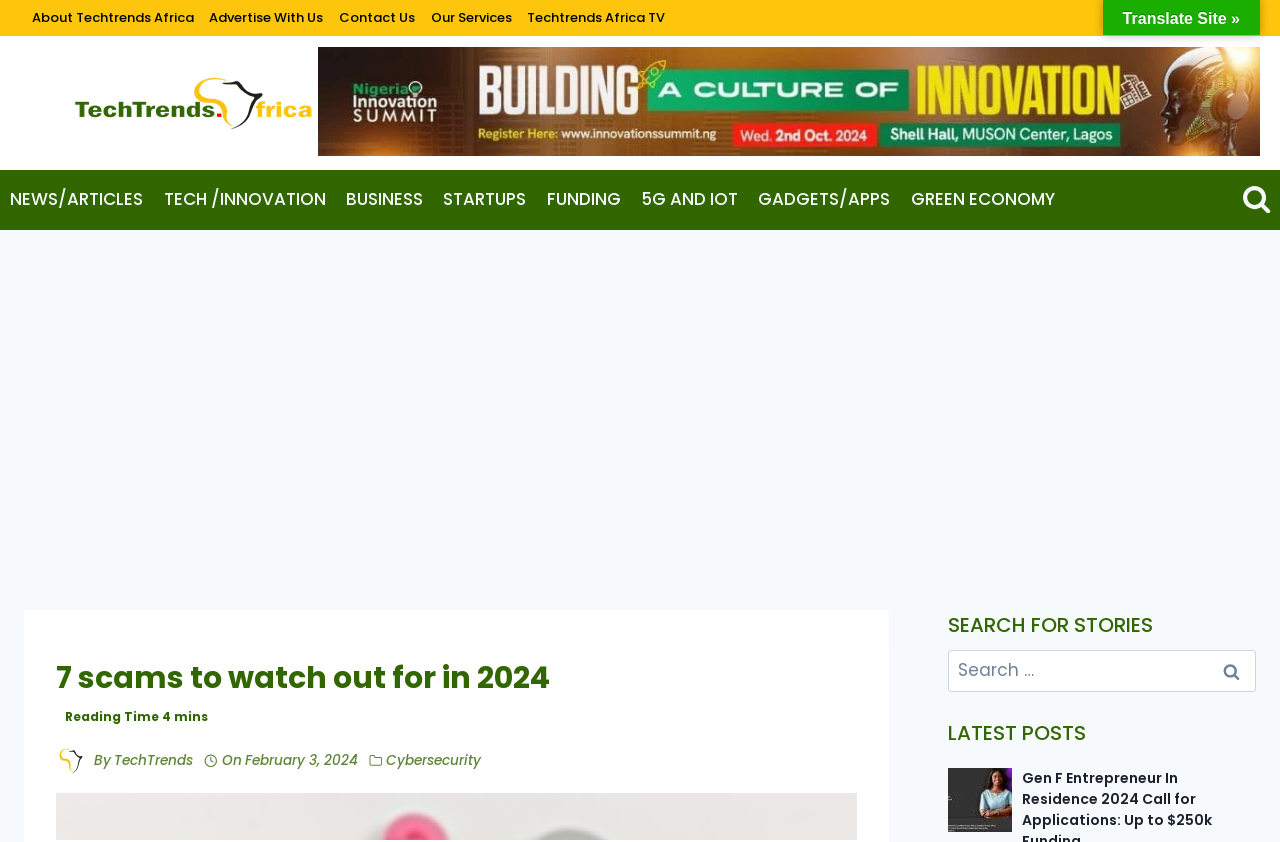By analyzing the image, answer the following question with a detailed response: What is the purpose of the search bar?

I determined the answer by looking at the search bar element with the text 'Search for:' and the heading element with the text 'SEARCH FOR STORIES', which suggests that the search bar is intended for users to search for stories or articles on the website.